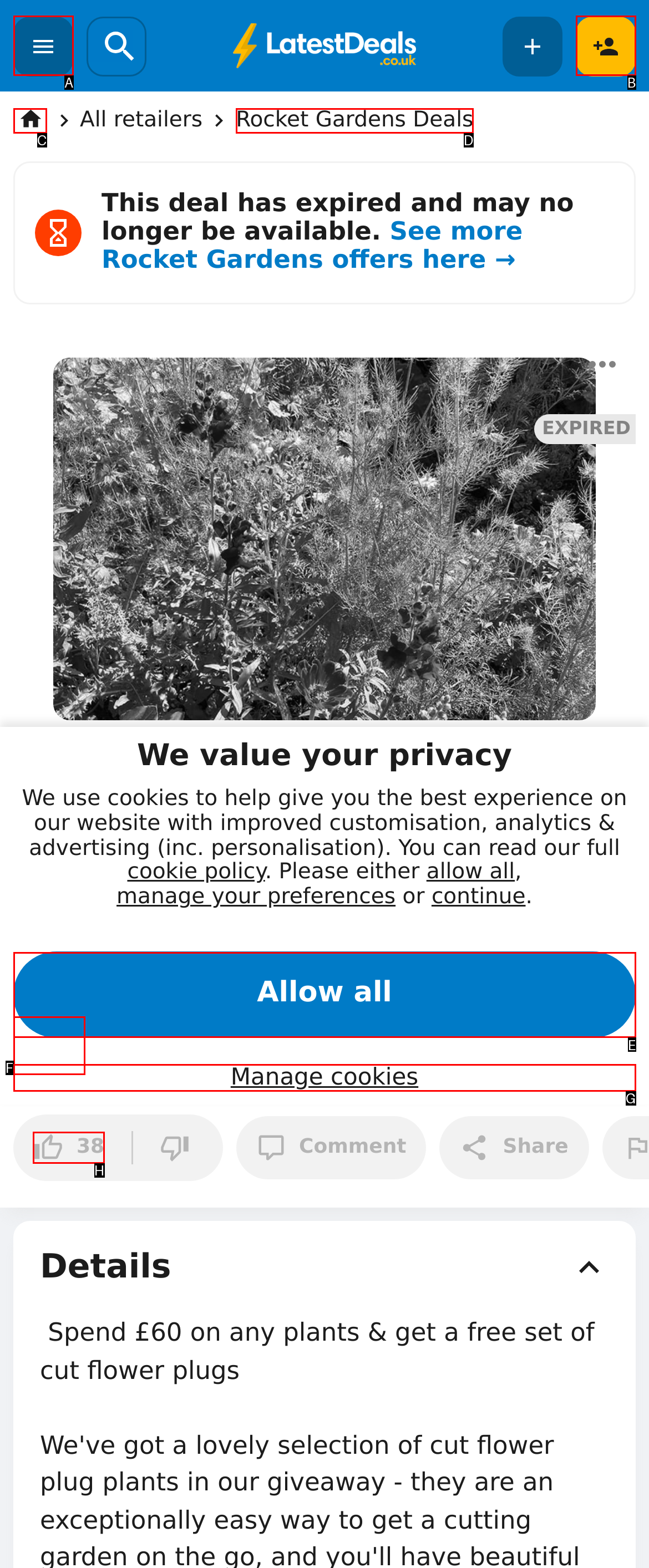Determine the letter of the element I should select to fulfill the following instruction: Like the deal. Just provide the letter.

H